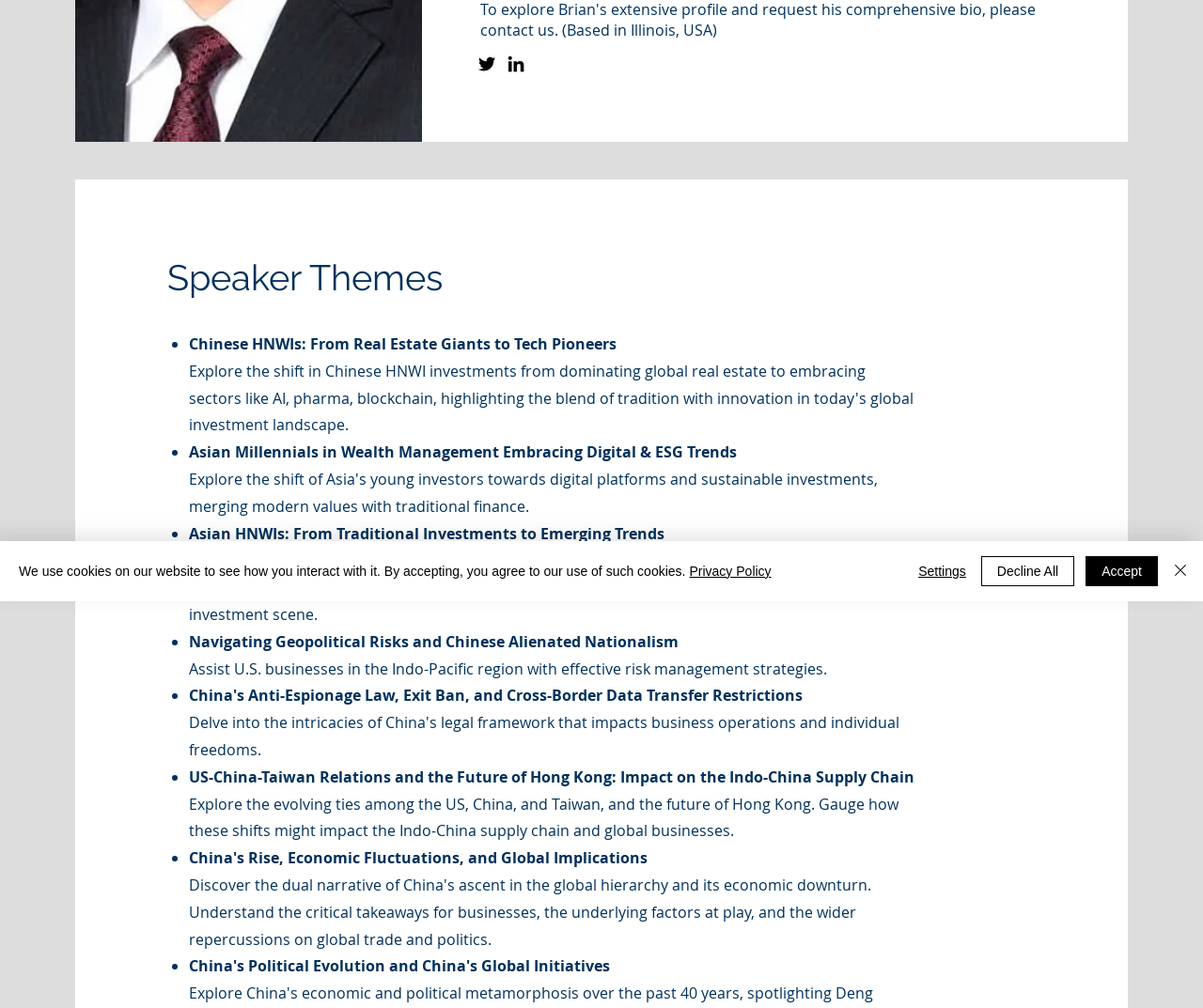For the element described, predict the bounding box coordinates as (top-left x, top-left y, bottom-right x, bottom-right y). All values should be between 0 and 1. Element description: aria-label="Twitter"

[0.395, 0.052, 0.414, 0.074]